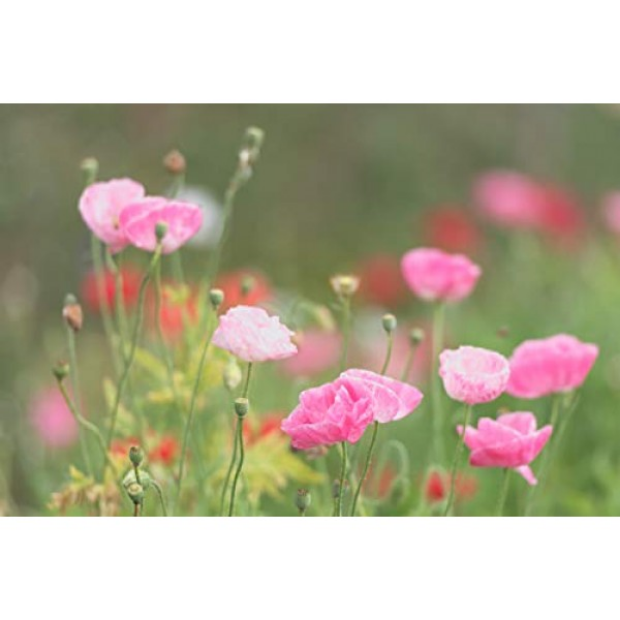What is the setting of the flowers?
Carefully analyze the image and provide a thorough answer to the question.

The caption describes the setting of the flowers as a 'lush green setting', which implies that the flowers are surrounded by a vibrant and healthy green environment.